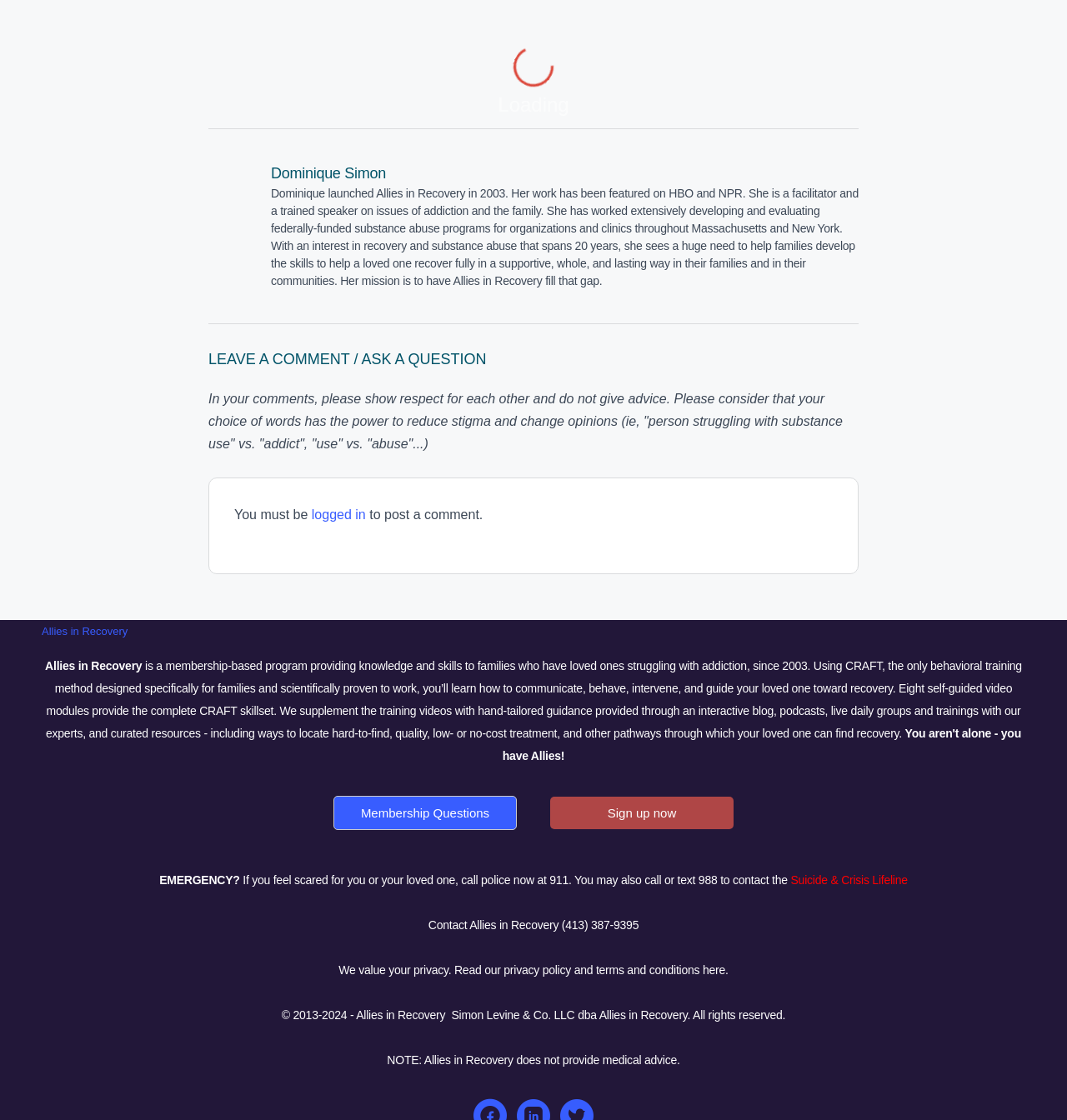What is required to post a comment?
Deliver a detailed and extensive answer to the question.

The answer can be found in the StaticText element with the text 'You must be logged in to post a comment.' which indicates that one must be logged in to post a comment.